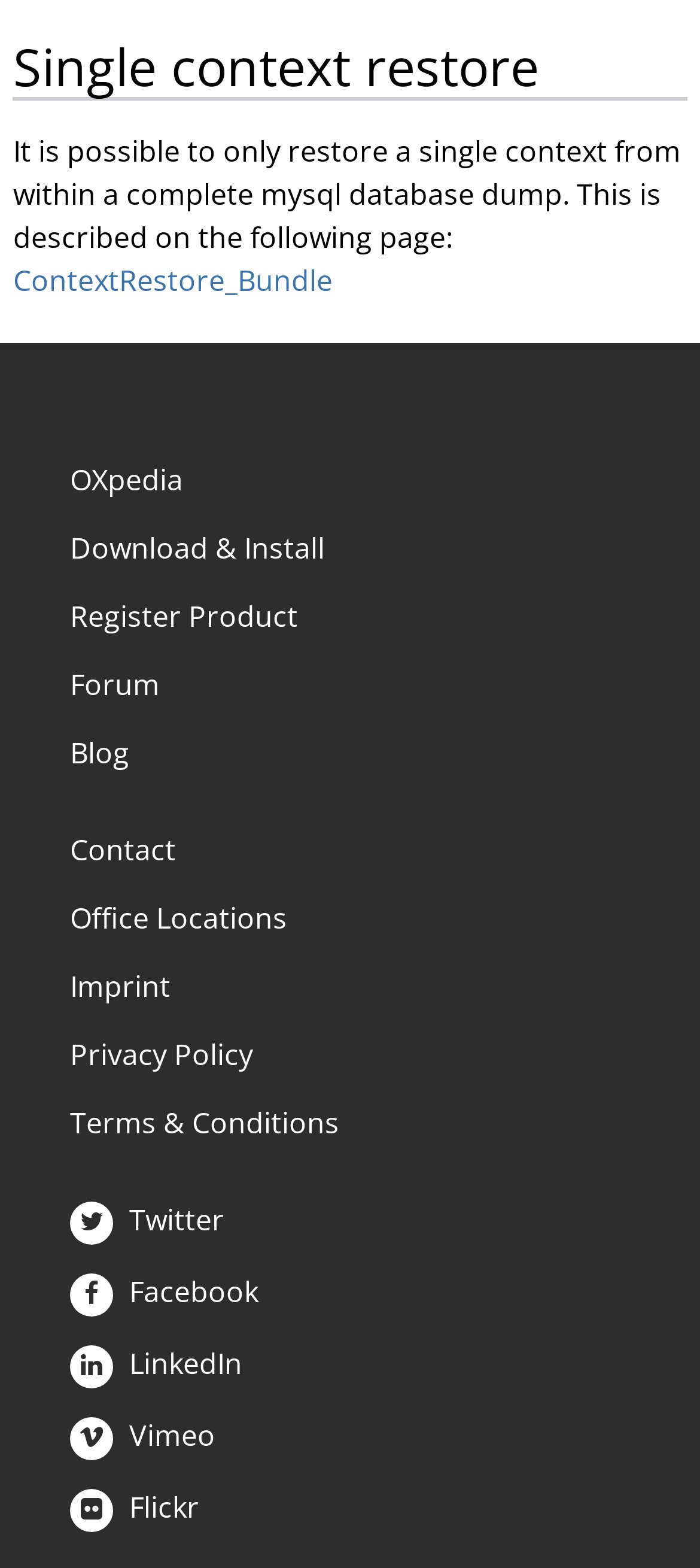Locate the bounding box coordinates of the clickable region to complete the following instruction: "go to the download and install page."

[0.1, 0.337, 0.464, 0.362]